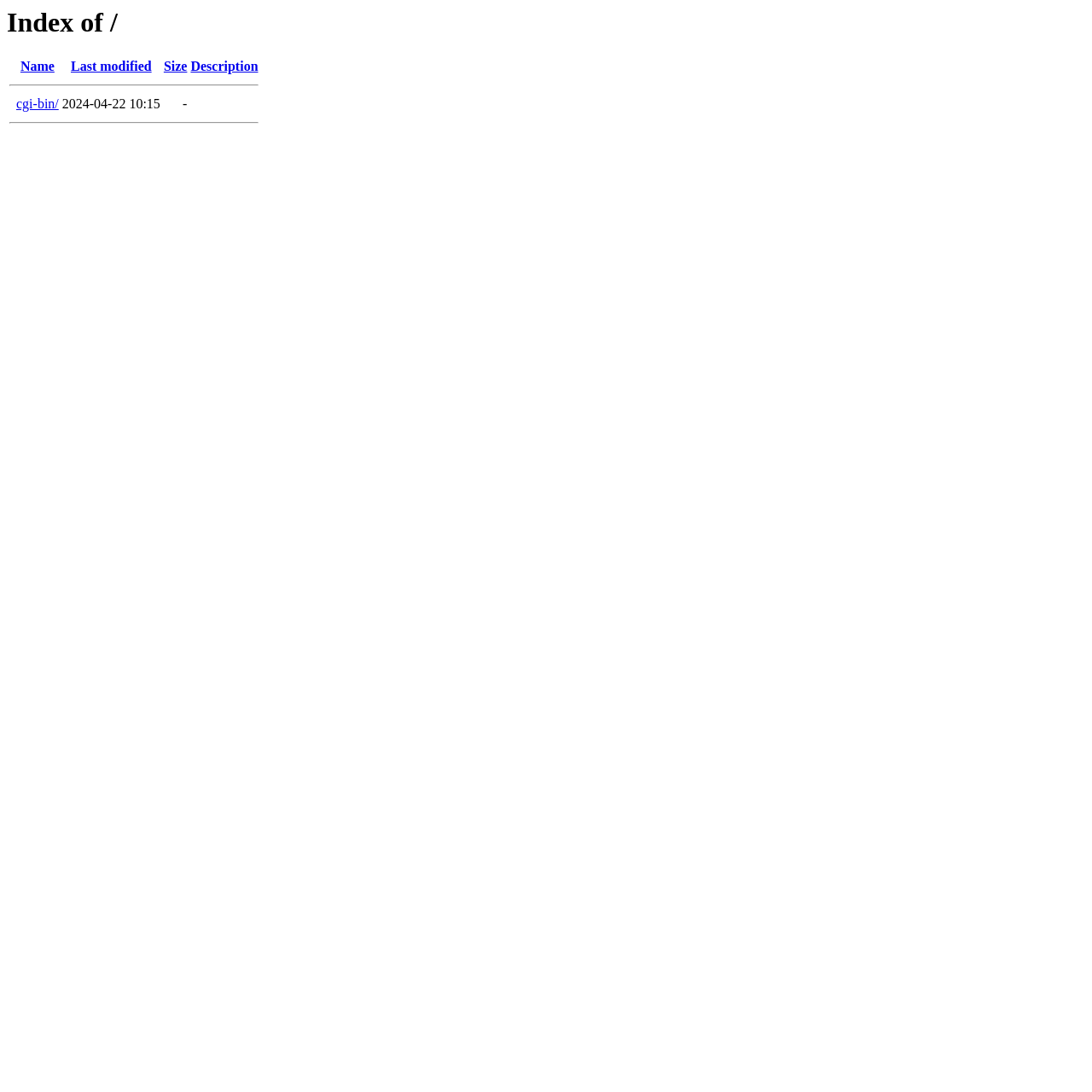Please provide a short answer using a single word or phrase for the question:
How many rows are in the table?

3